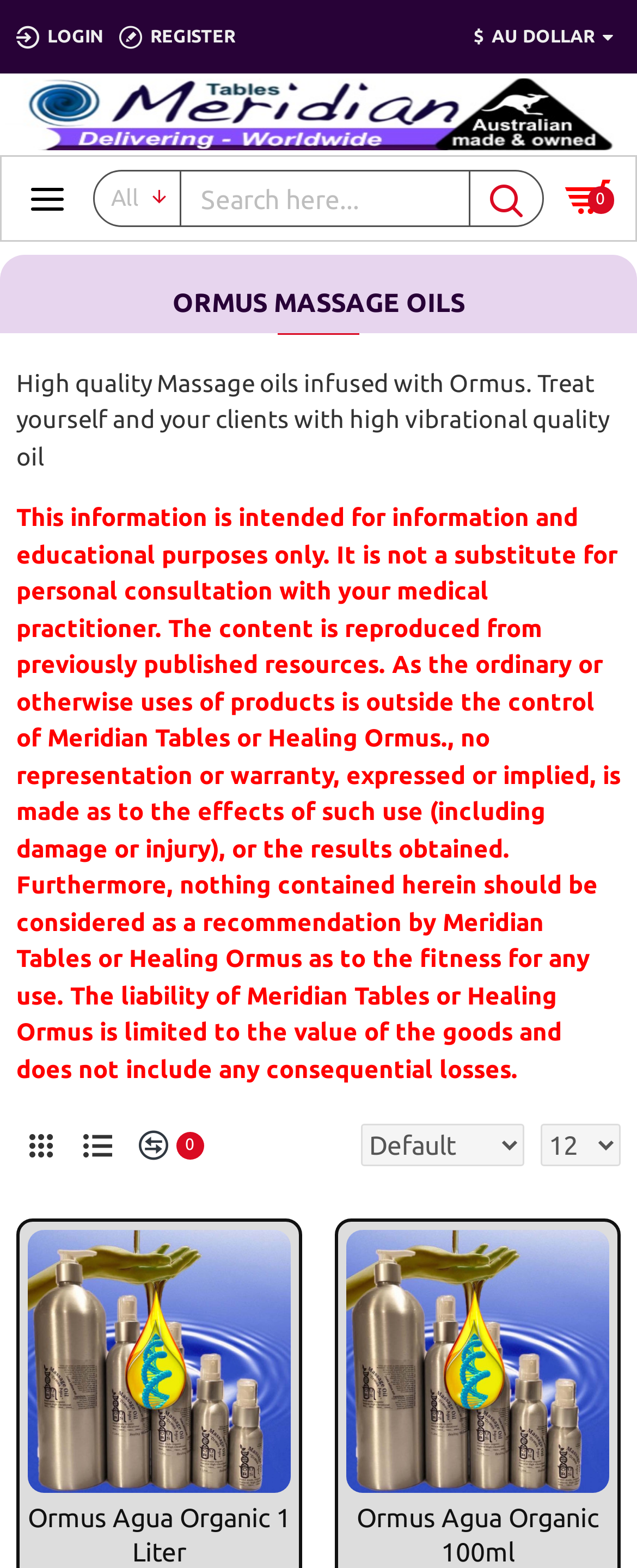Answer the question below in one word or phrase:
What is the purpose of the website?

Selling massage oils